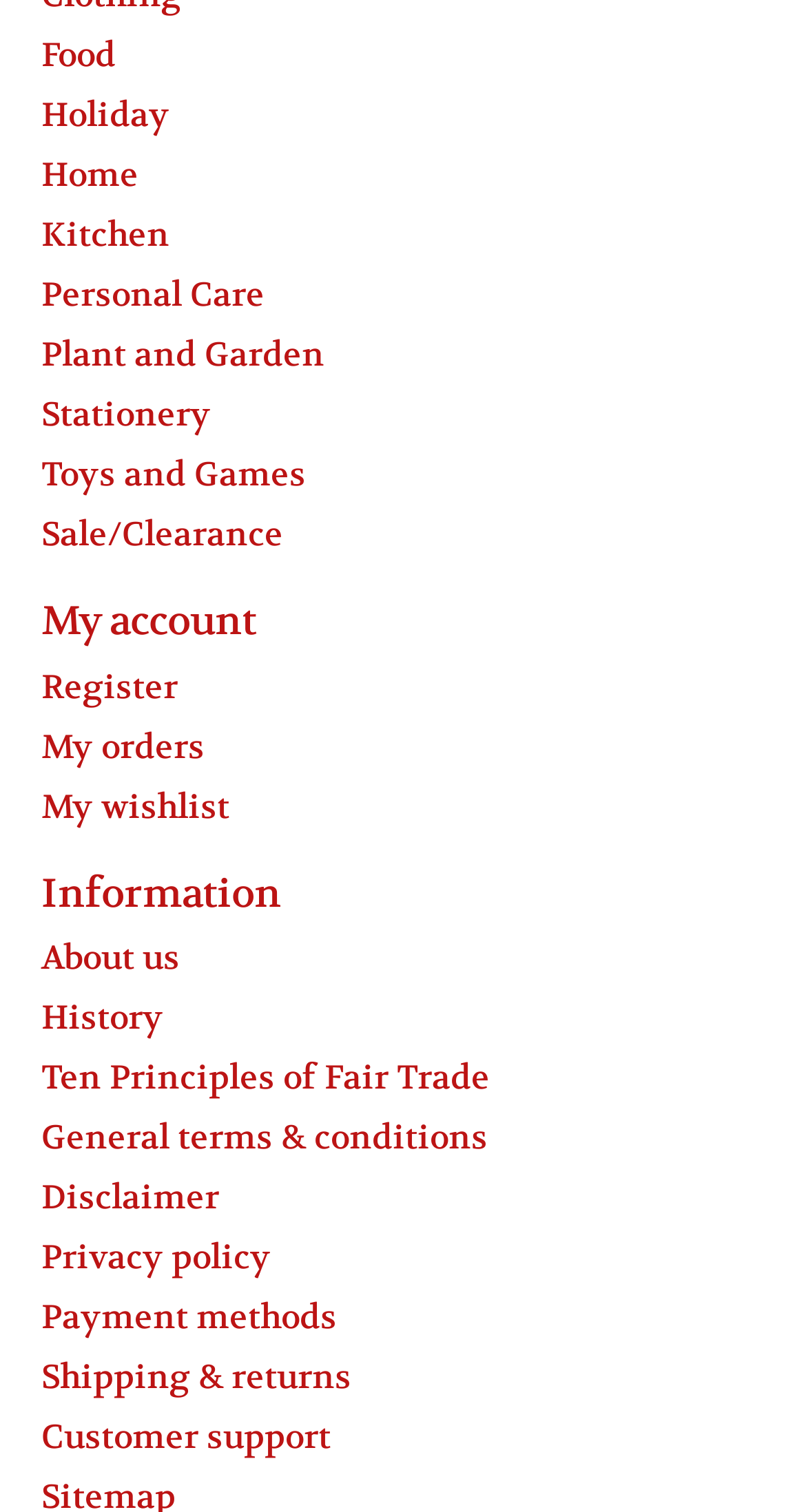Please identify the bounding box coordinates of the region to click in order to complete the given instruction: "View food products". The coordinates should be four float numbers between 0 and 1, i.e., [left, top, right, bottom].

[0.051, 0.022, 0.144, 0.051]